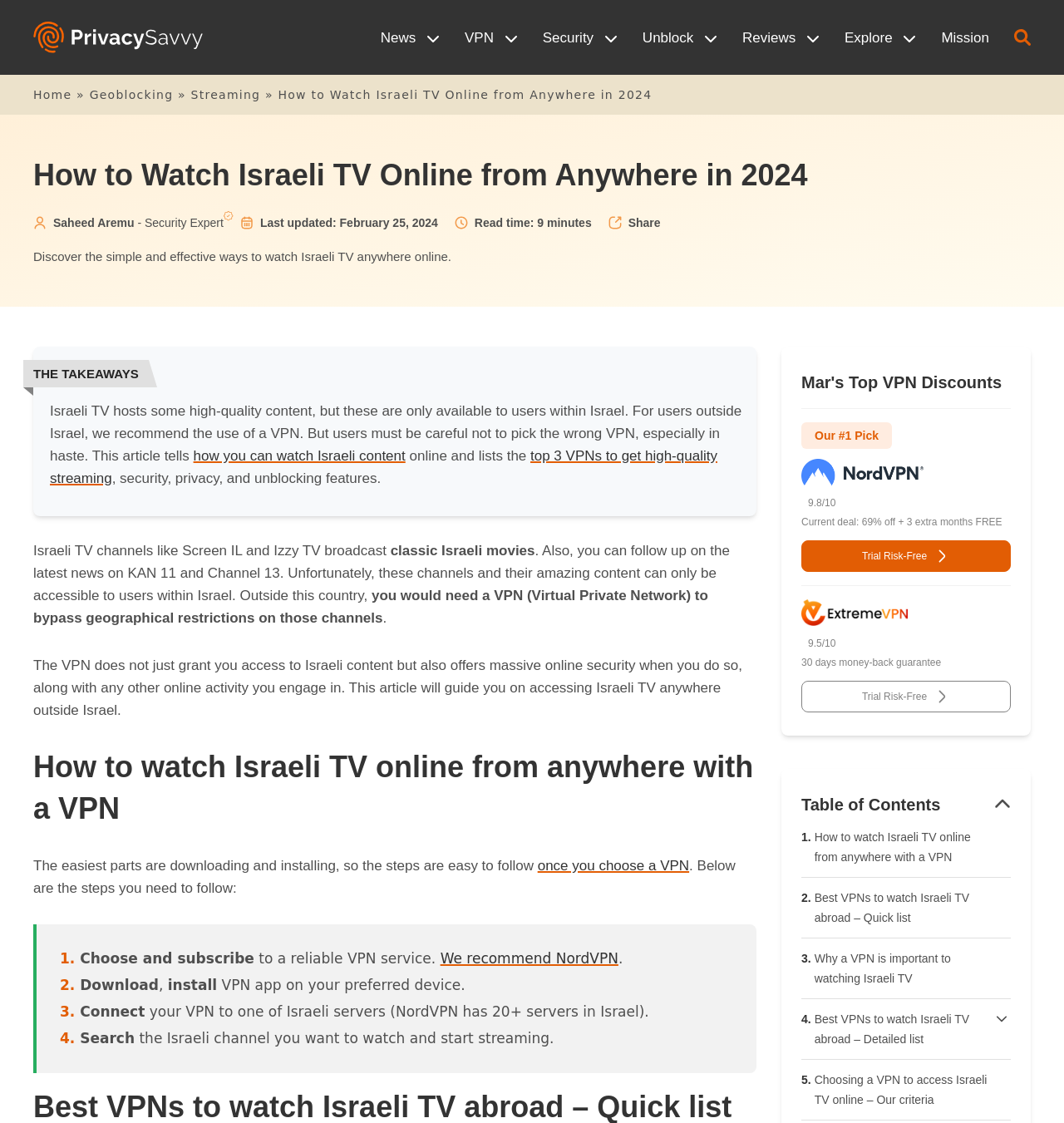Find the bounding box coordinates of the clickable region needed to perform the following instruction: "Choose and subscribe to a reliable VPN service". The coordinates should be provided as four float numbers between 0 and 1, i.e., [left, top, right, bottom].

[0.075, 0.846, 0.239, 0.861]